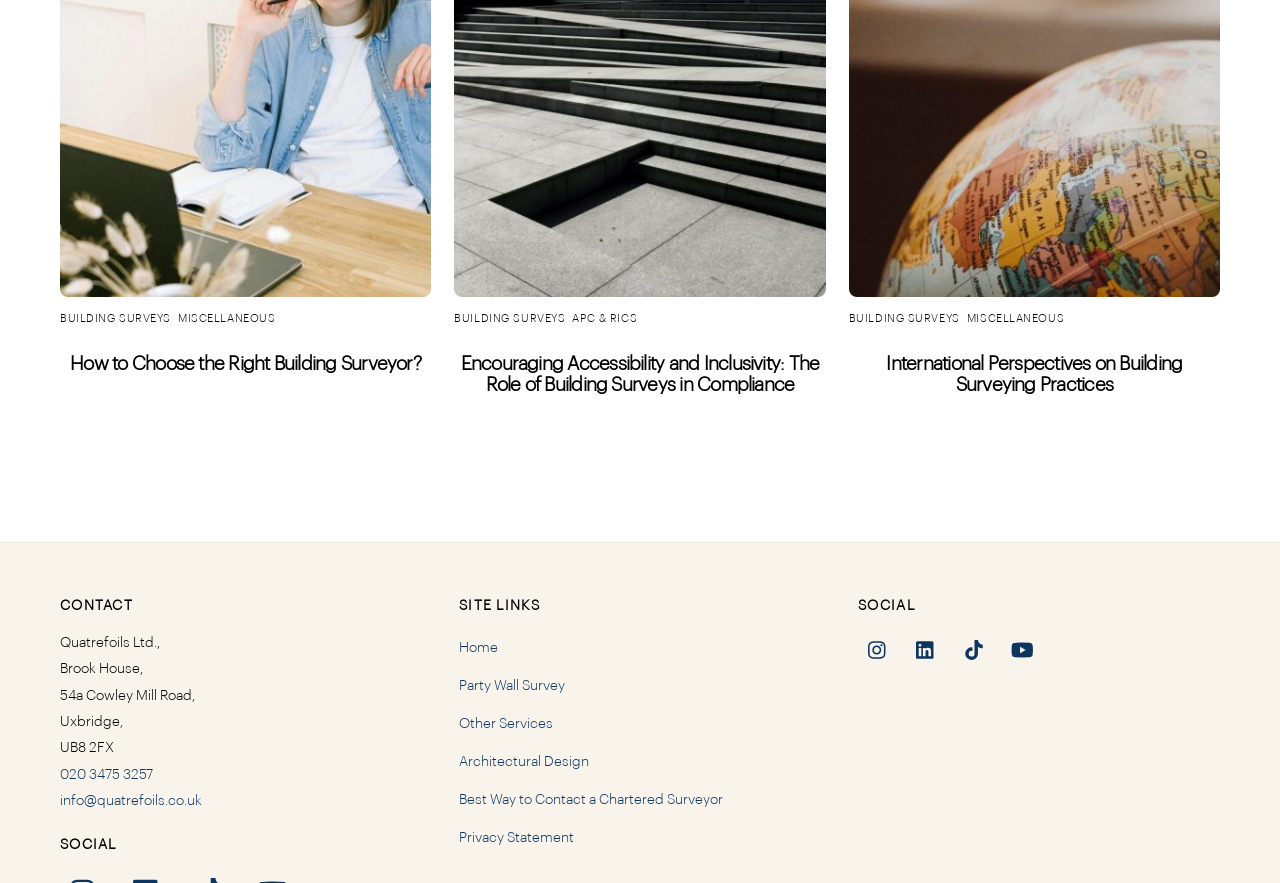Locate the bounding box coordinates of the element that should be clicked to fulfill the instruction: "Contact via phone number".

[0.047, 0.868, 0.12, 0.885]